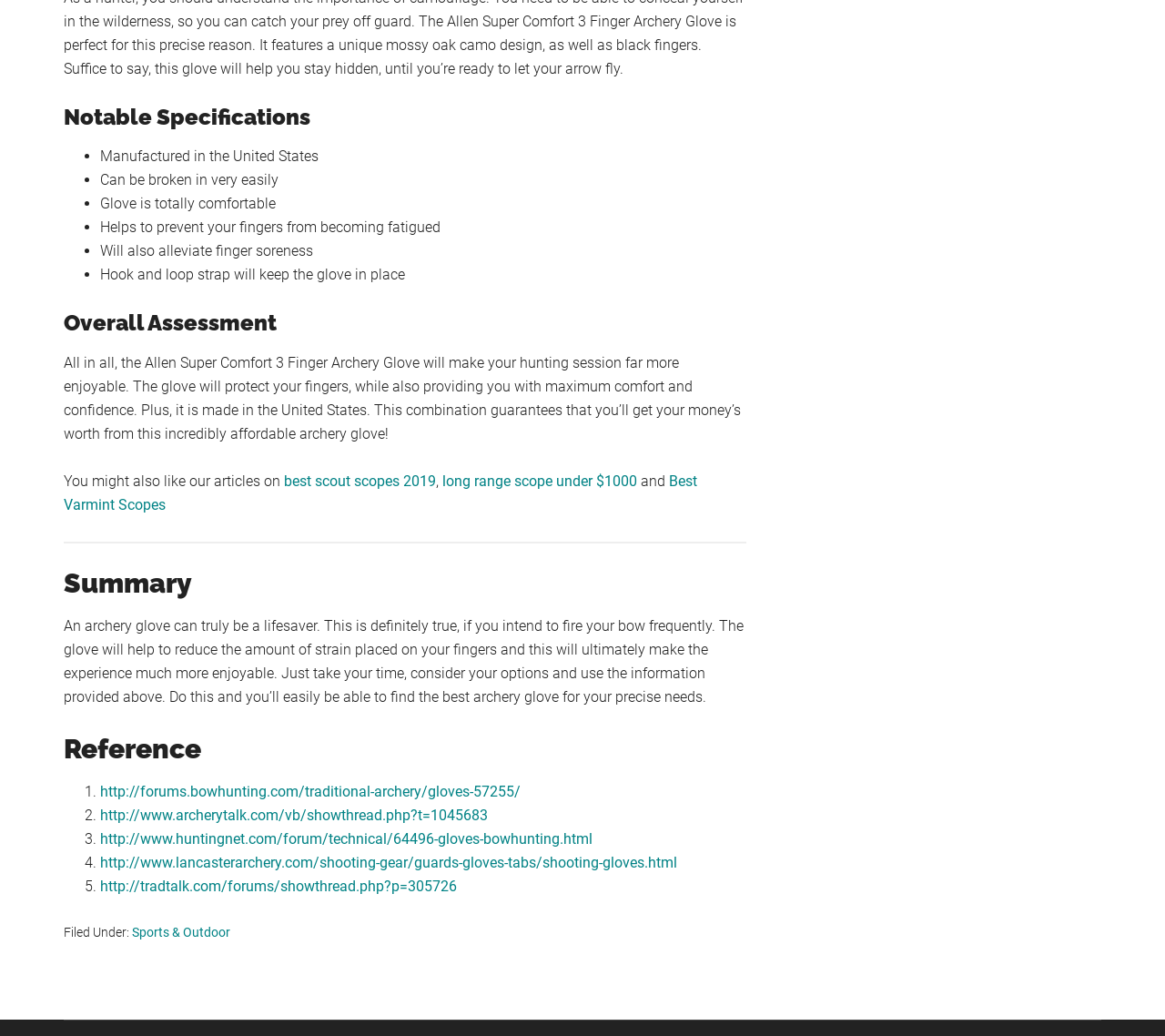Please provide the bounding box coordinate of the region that matches the element description: best scout scopes 2019. Coordinates should be in the format (top-left x, top-left y, bottom-right x, bottom-right y) and all values should be between 0 and 1.

[0.244, 0.456, 0.374, 0.473]